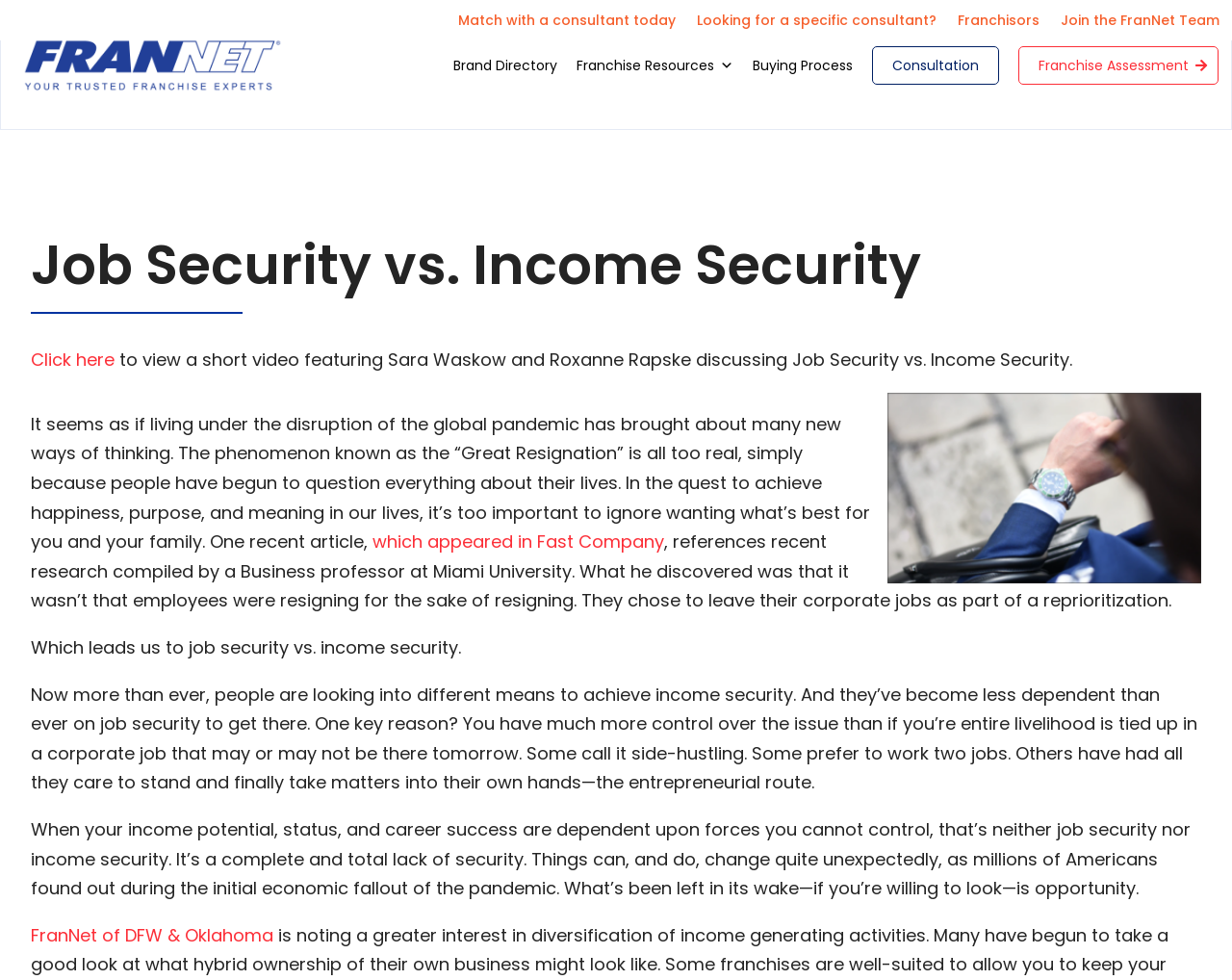Please respond in a single word or phrase: 
What is the name of the organization mentioned in the webpage?

FranNet